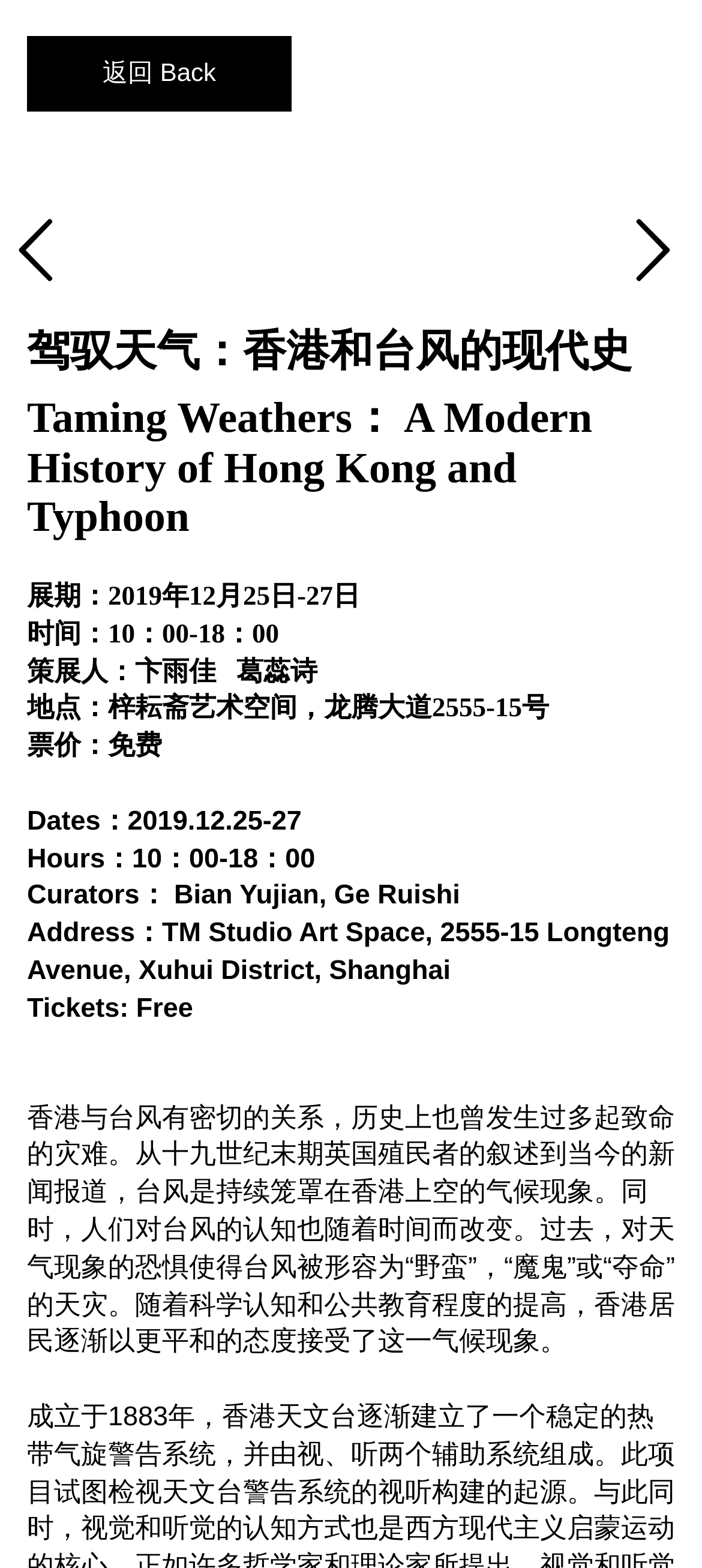What is the exhibition period? From the image, respond with a single word or brief phrase.

2019.12.25-27